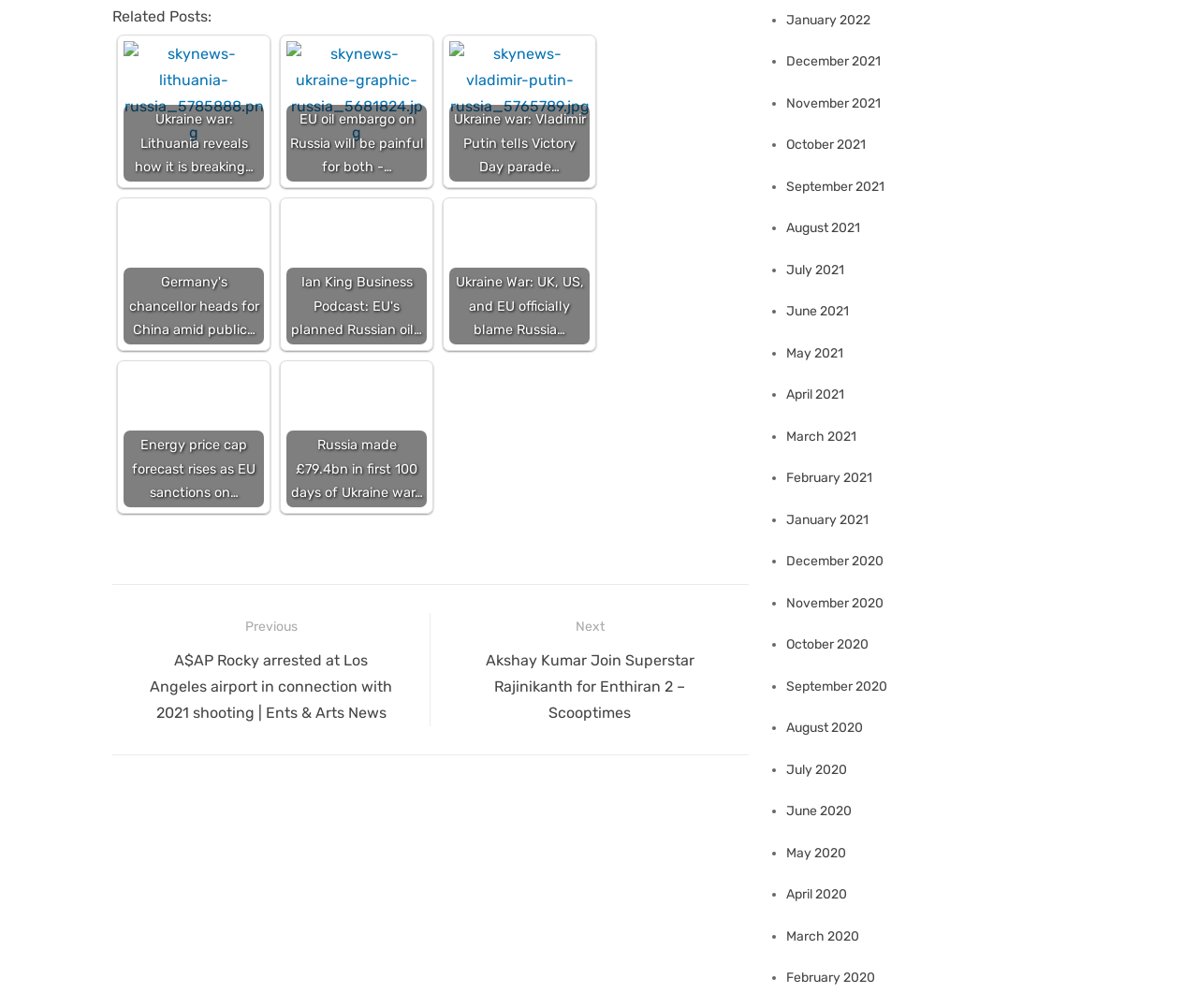Respond to the following question using a concise word or phrase: 
How many months are listed in the archive section?

24